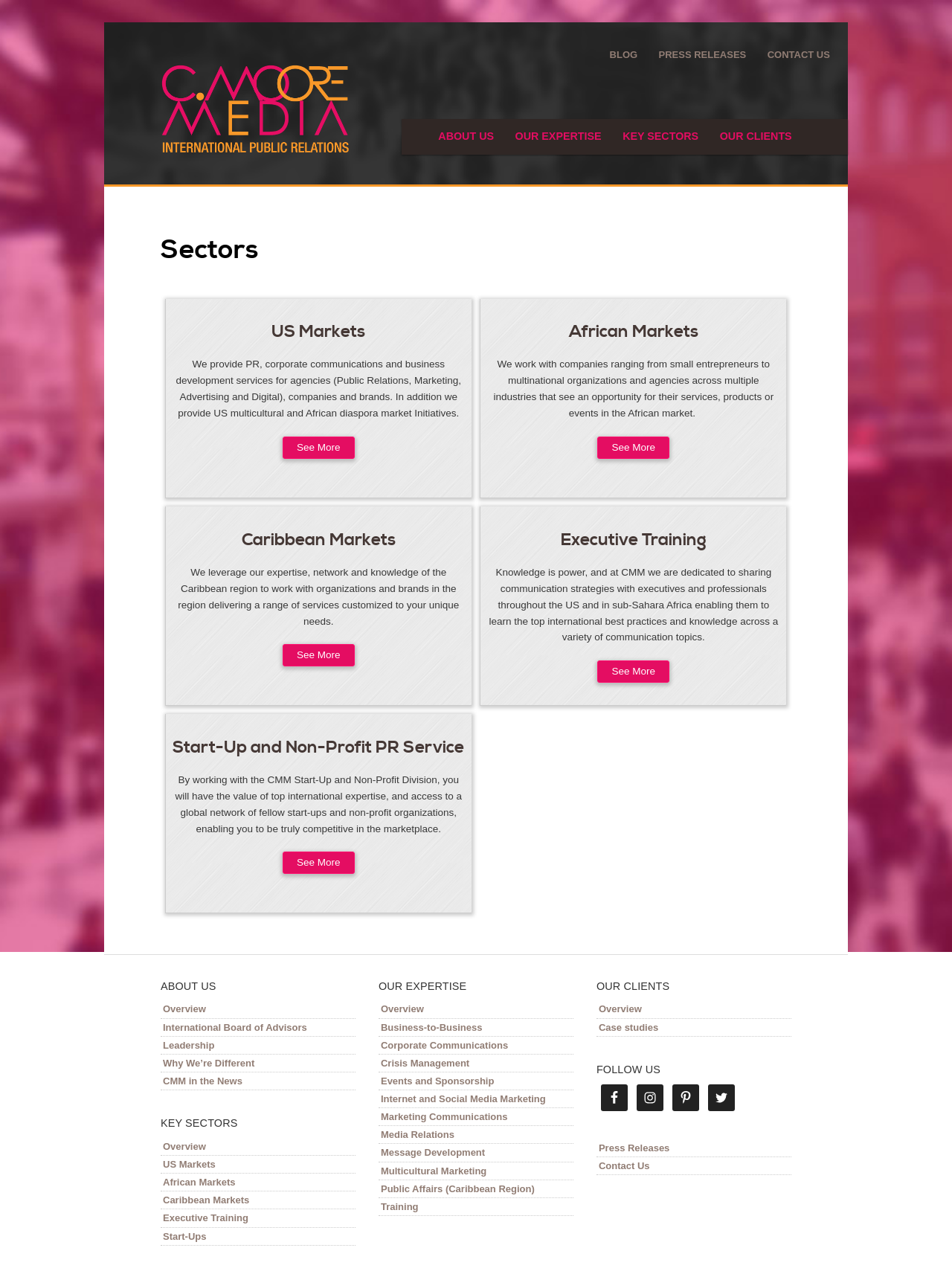Given the element description CMM in the News, specify the bounding box coordinates of the corresponding UI element in the format (top-left x, top-left y, bottom-right x, bottom-right y). All values must be between 0 and 1.

[0.169, 0.842, 0.373, 0.856]